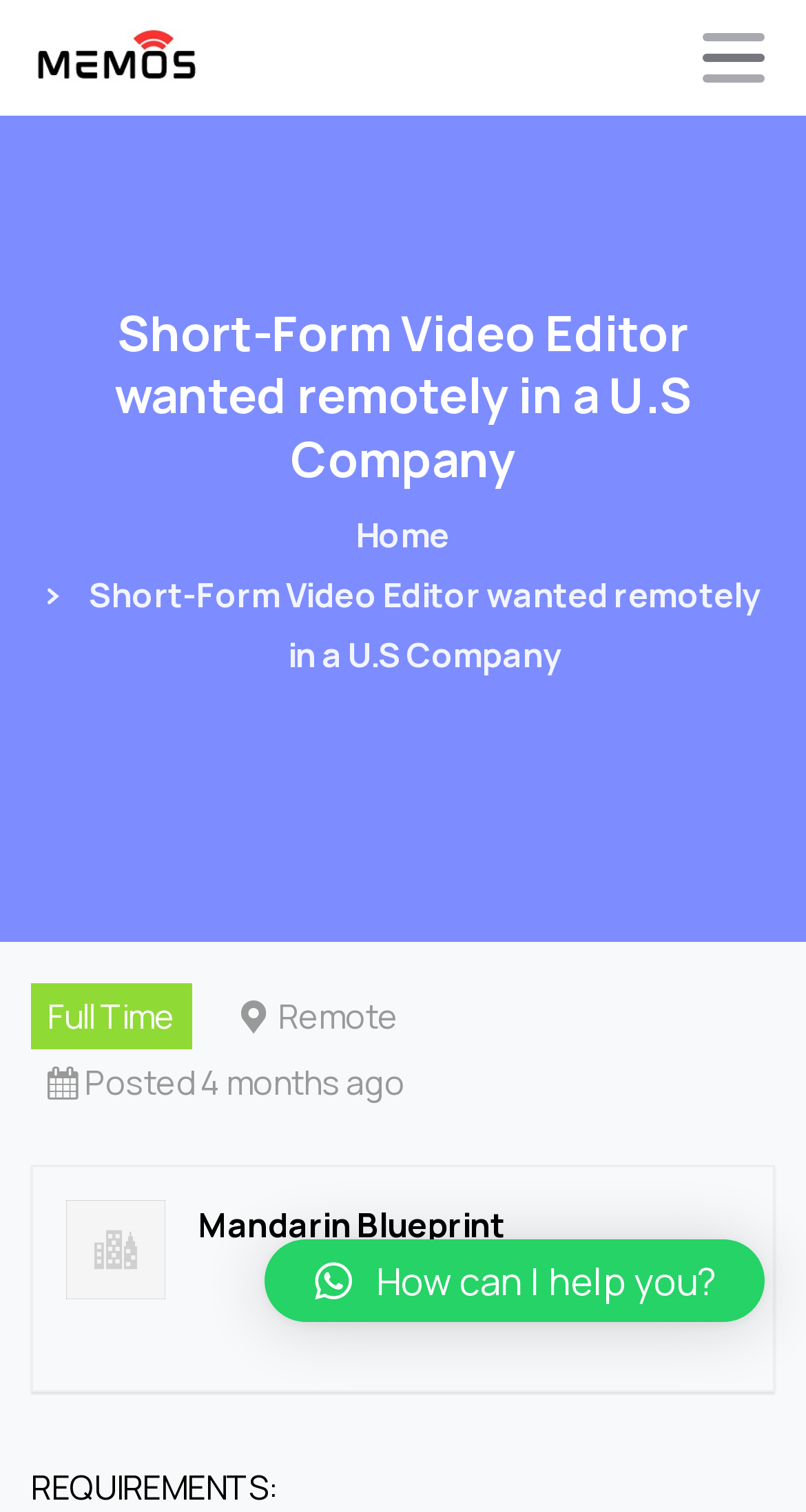What is the section title above the job requirements?
Please use the visual content to give a single word or phrase answer.

REQUIREMENTS: